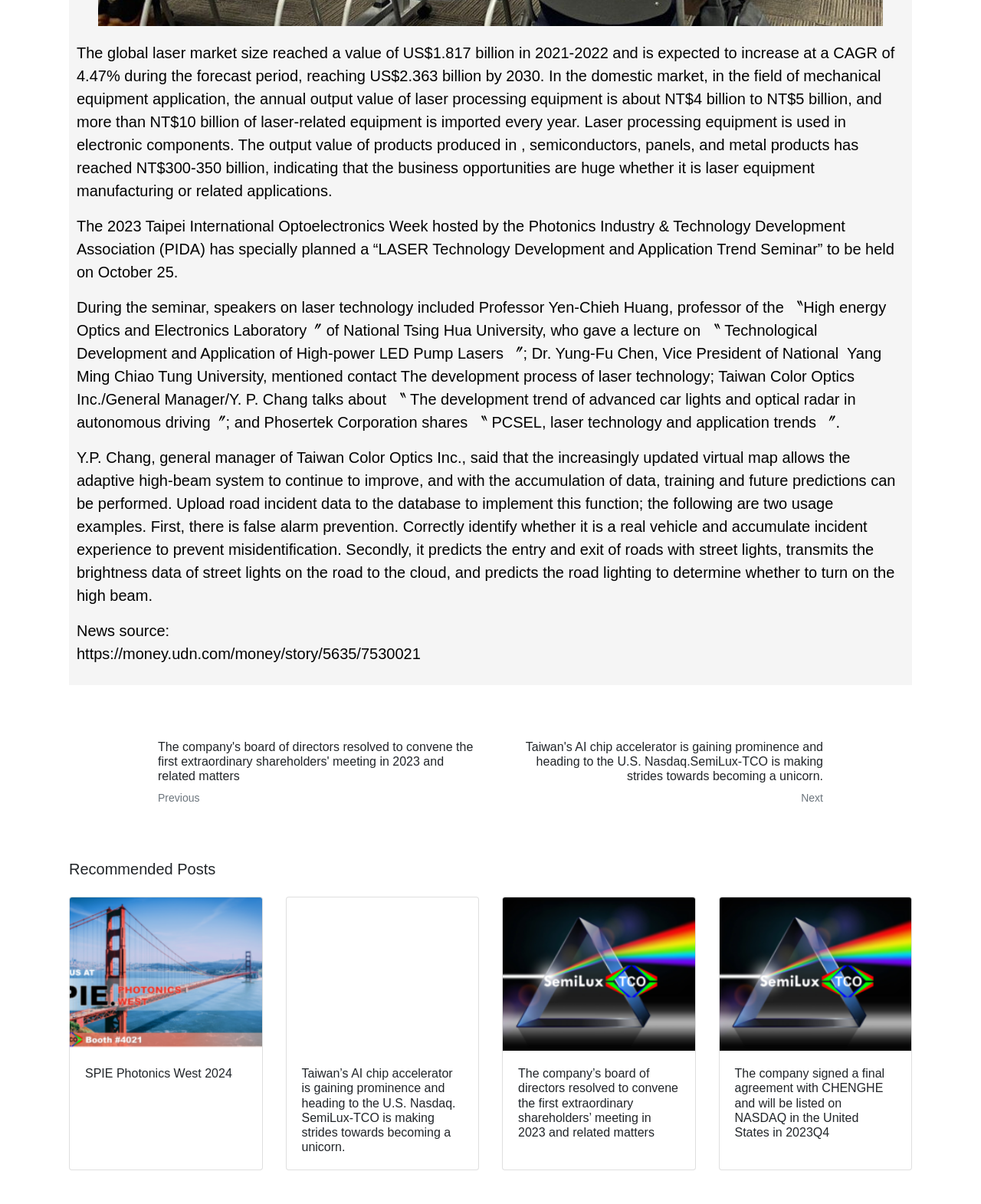Give a one-word or short phrase answer to this question: 
What is the global laser market size in 2021-2022?

US$1.817 billion